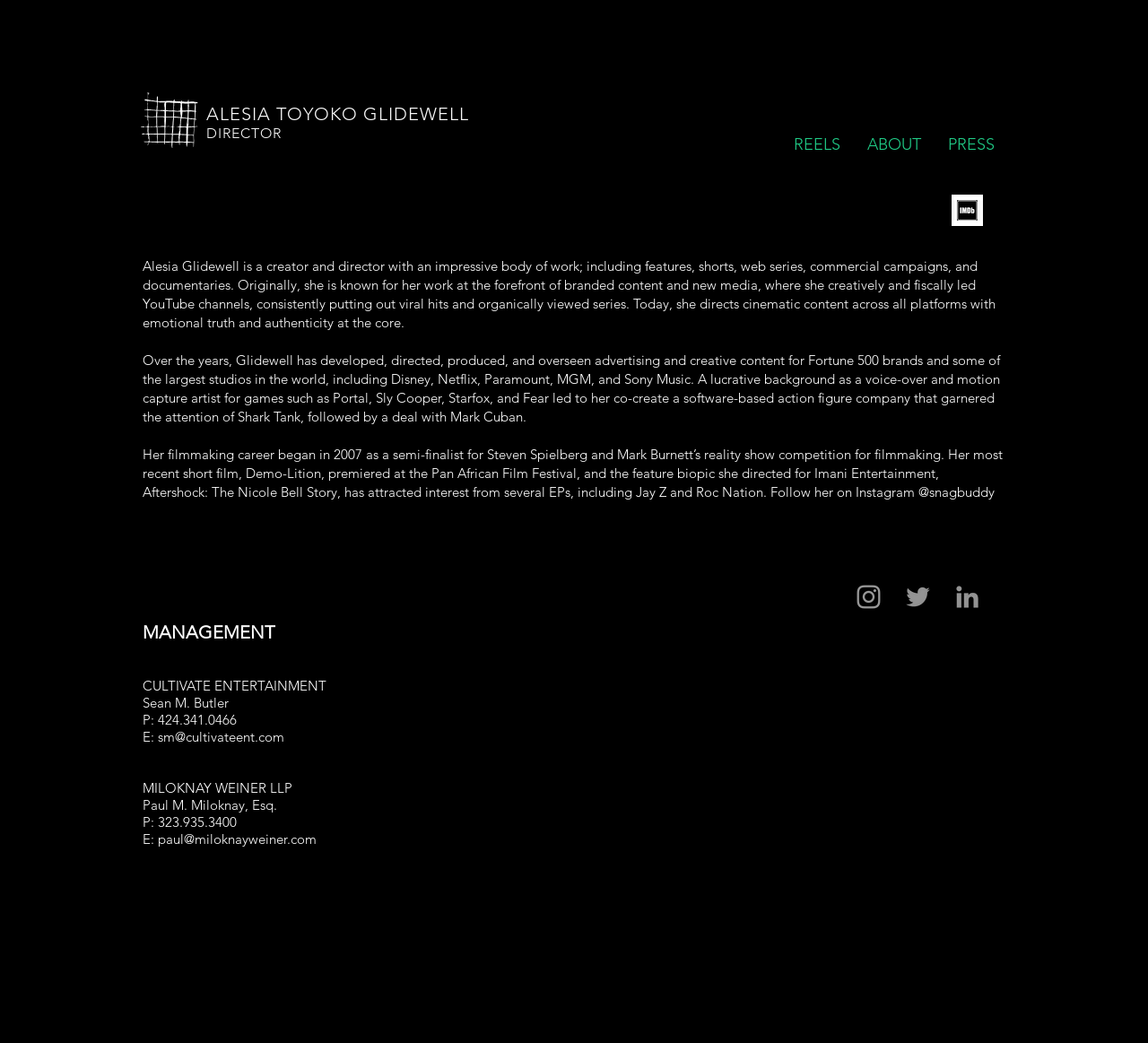Who is Alesia Glidewell's management contact? Please answer the question using a single word or phrase based on the image.

Sean M. Butler